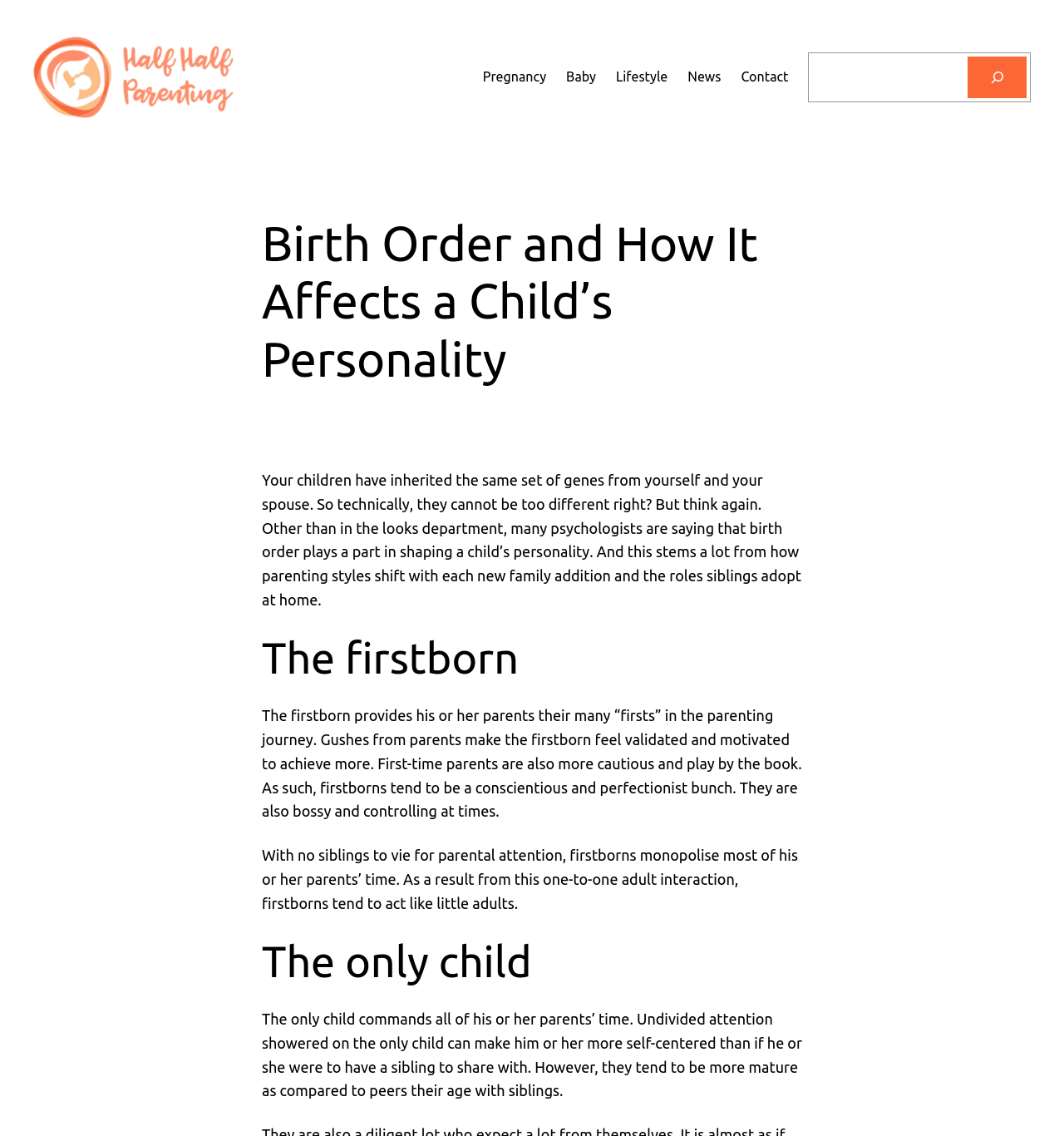Generate the title text from the webpage.

Birth Order and How It Affects a Child’s Personality